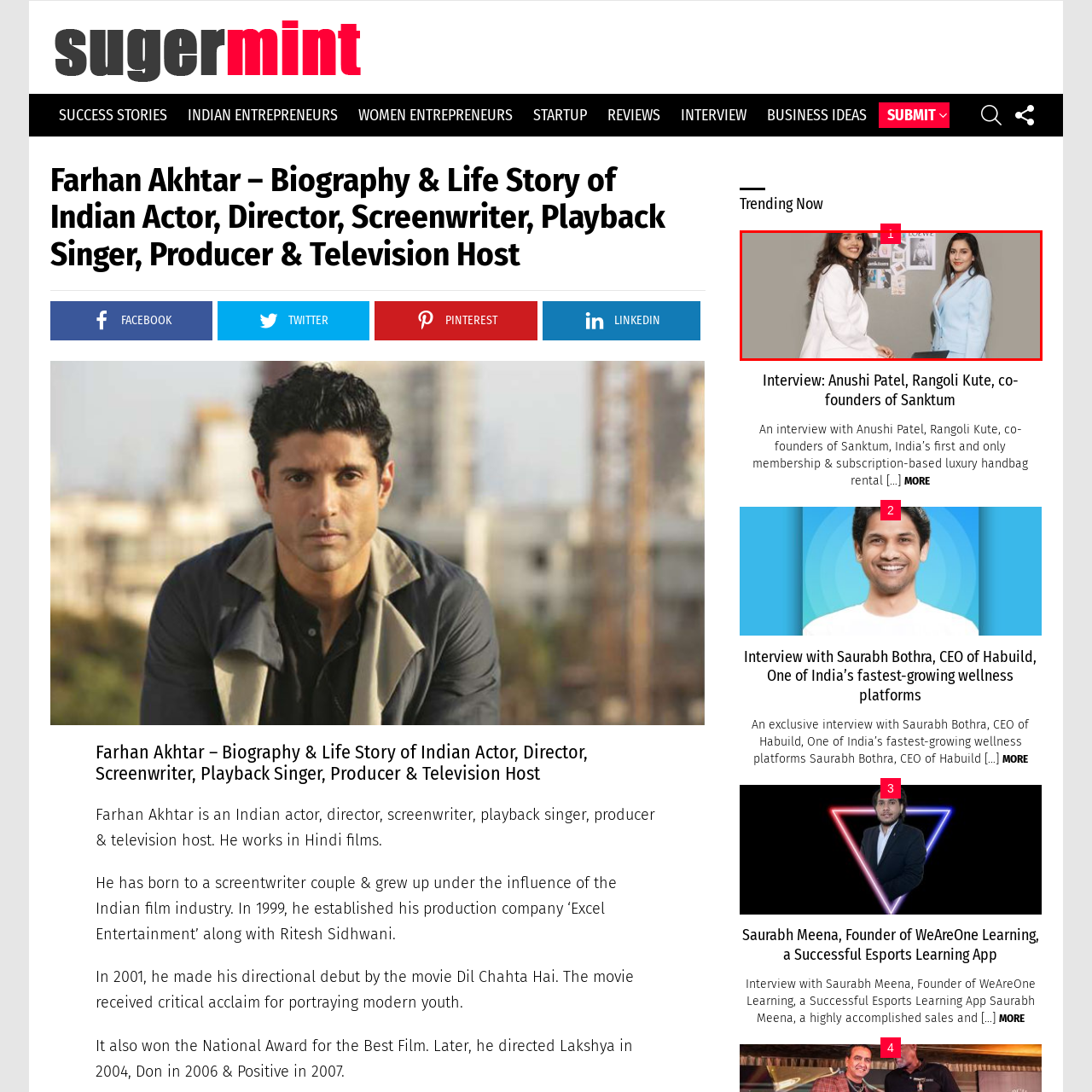What is the background of the image?
Focus on the red-bounded area of the image and reply with one word or a short phrase.

Muted gray wall